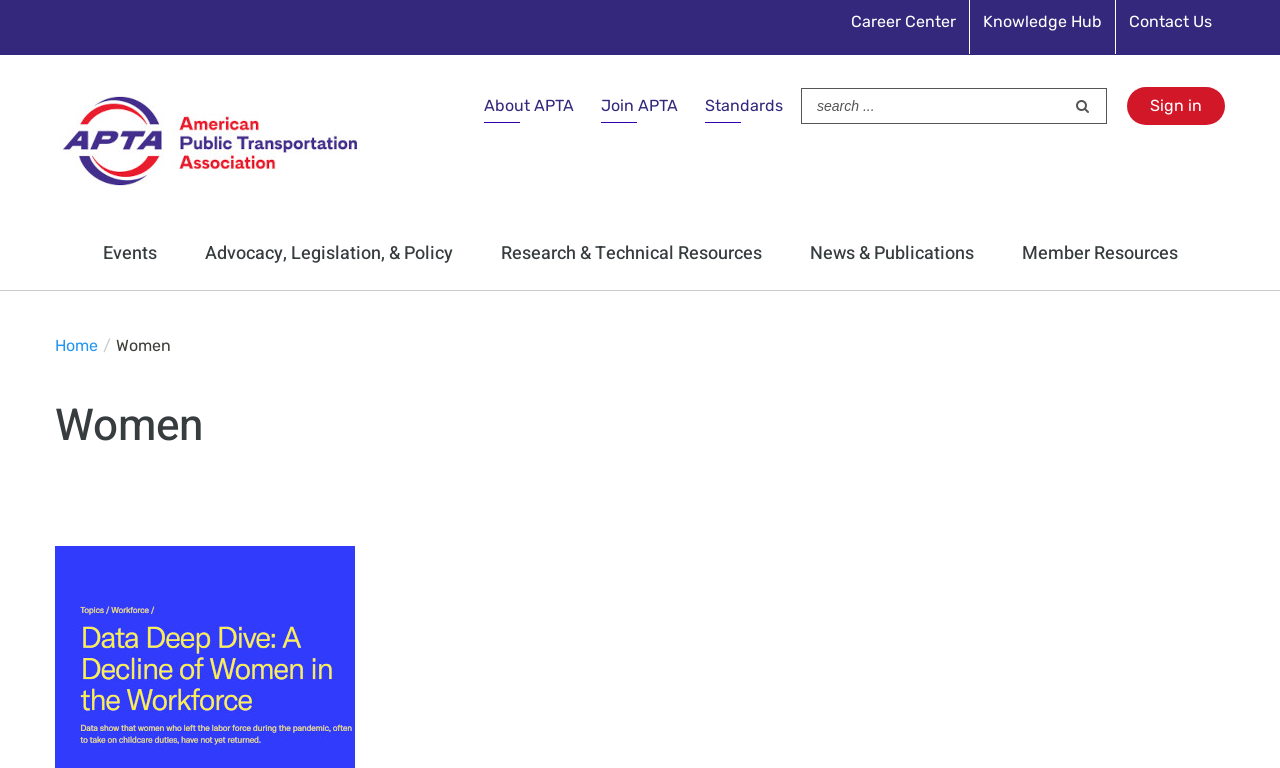Using the element description Research & Technical Resources, predict the bounding box coordinates for the UI element. Provide the coordinates in (top-left x, top-left y, bottom-right x, bottom-right y) format with values ranging from 0 to 1.

[0.372, 0.297, 0.614, 0.365]